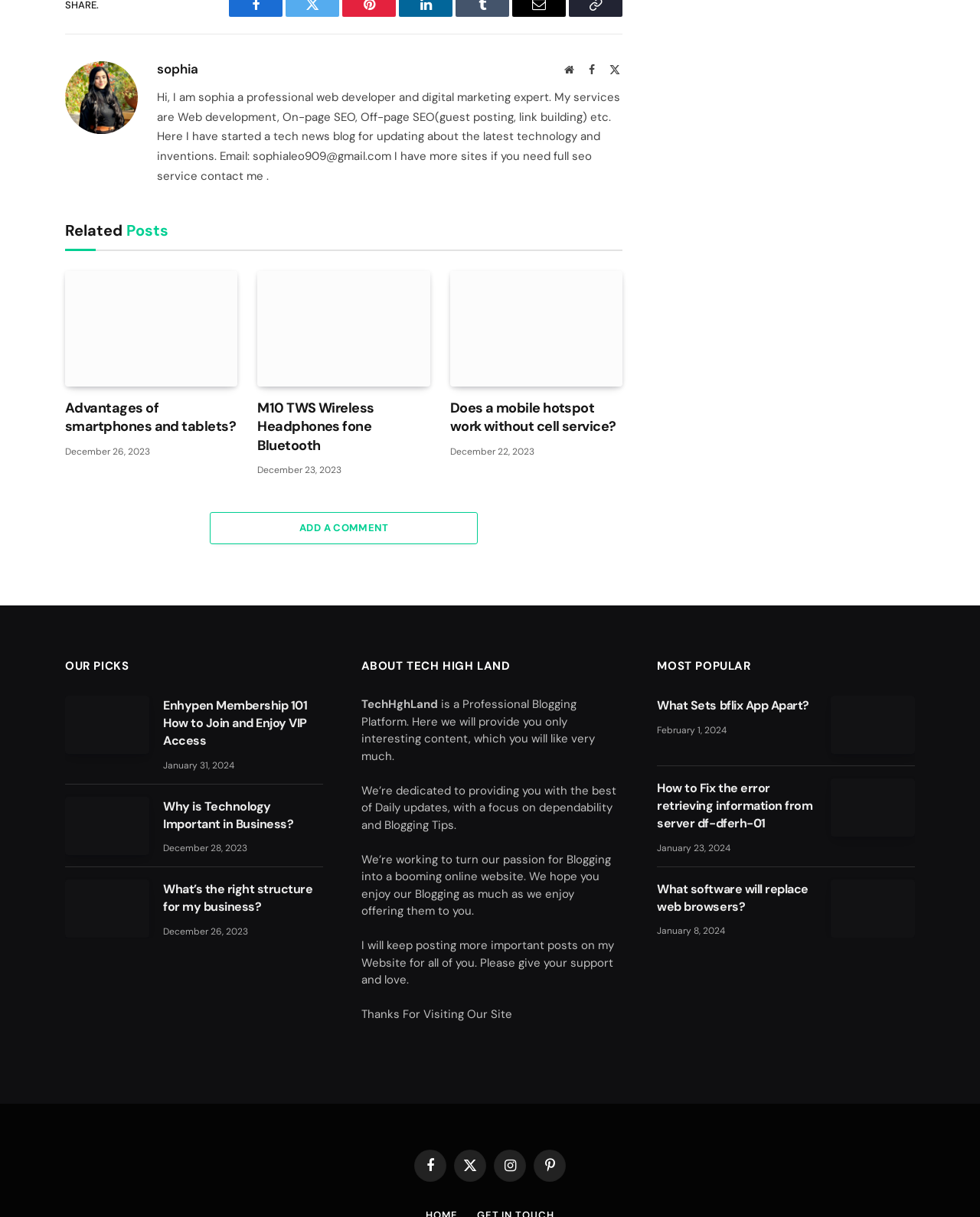Please determine the bounding box coordinates of the element's region to click for the following instruction: "Explore mindfulness".

None